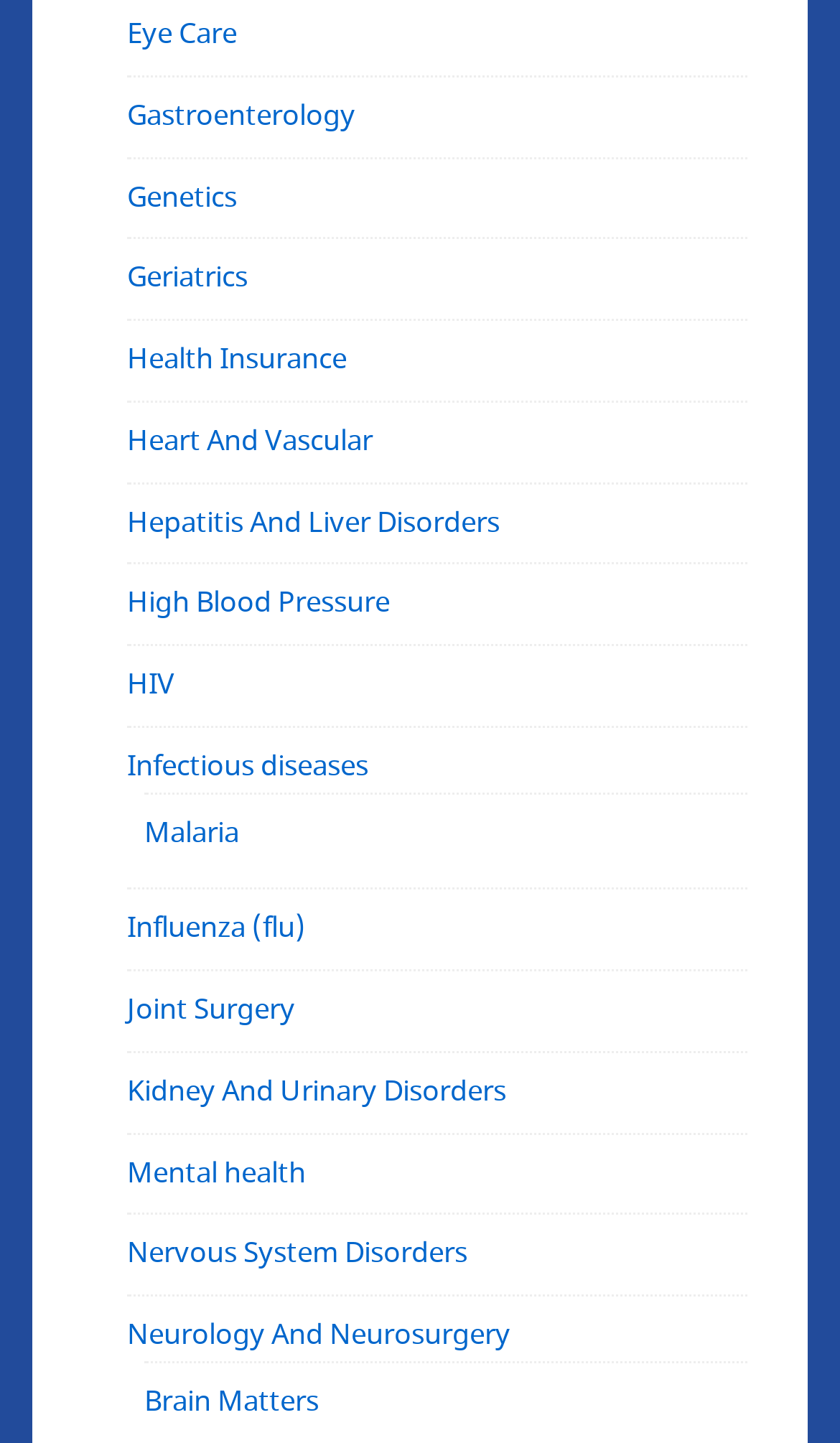Please pinpoint the bounding box coordinates for the region I should click to adhere to this instruction: "View Health Insurance".

[0.151, 0.234, 0.413, 0.263]